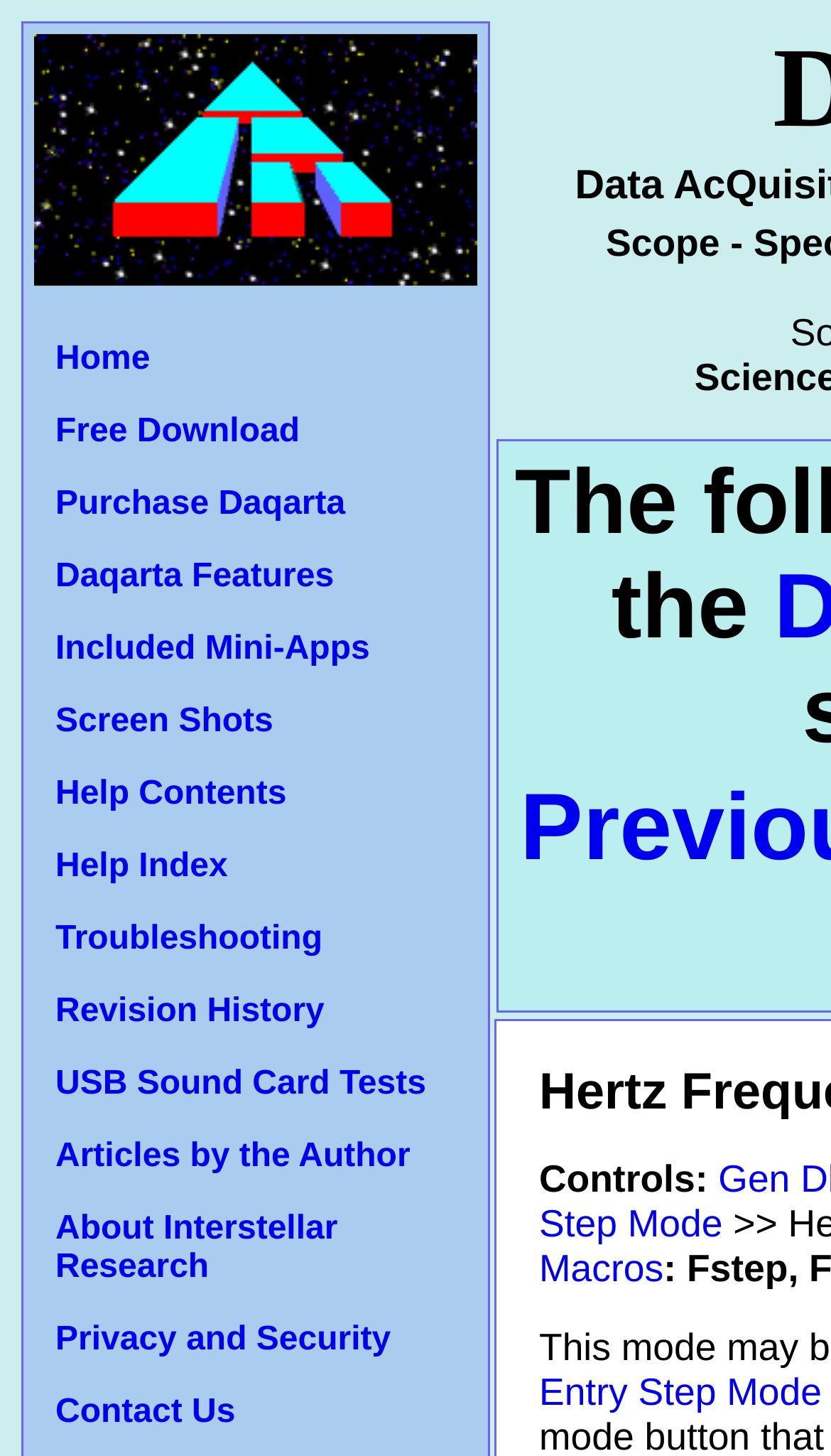Highlight the bounding box coordinates of the element that should be clicked to carry out the following instruction: "Click the Home link". The coordinates must be given as four float numbers ranging from 0 to 1, i.e., [left, top, right, bottom].

[0.067, 0.234, 0.549, 0.261]